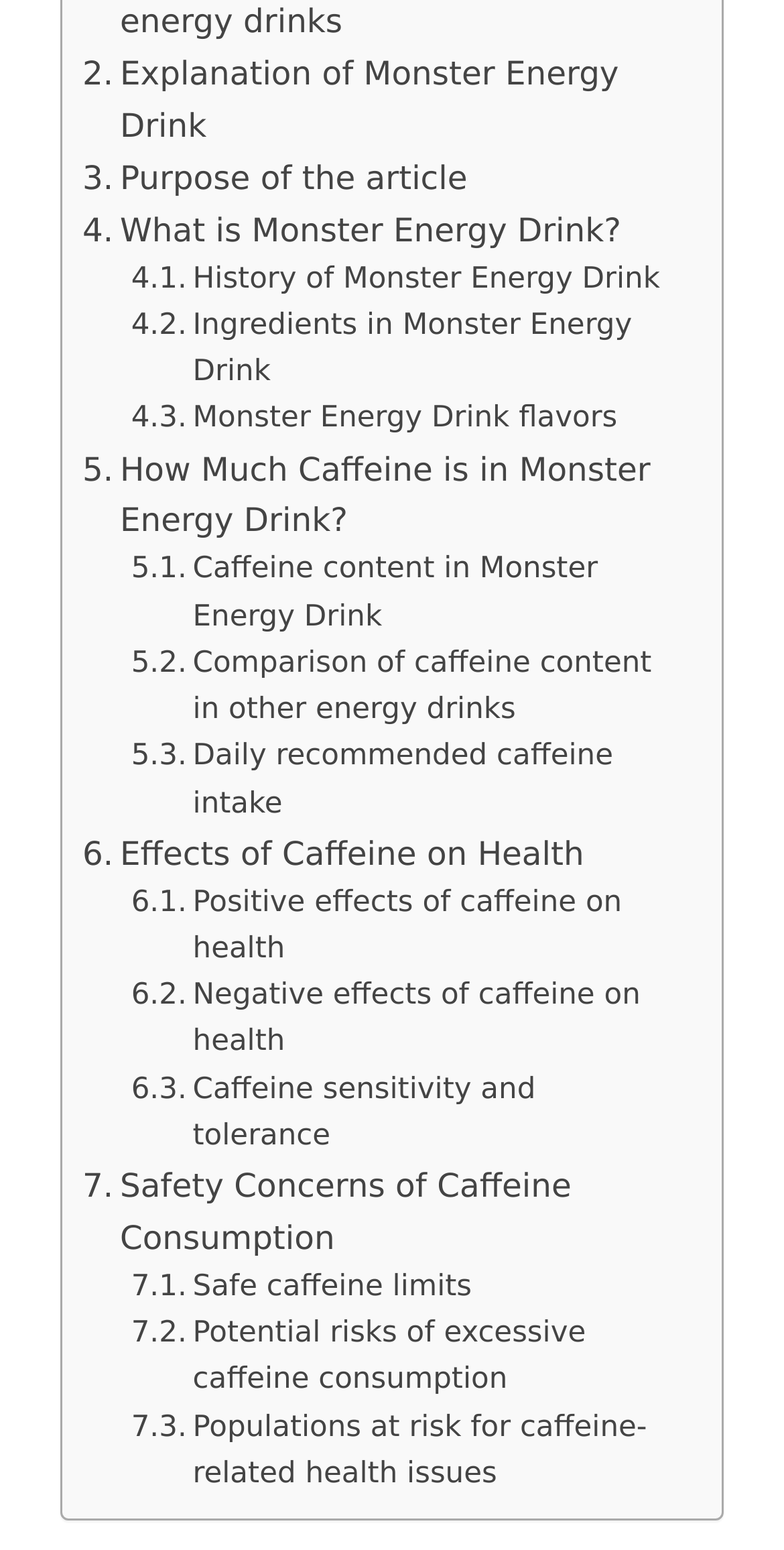Highlight the bounding box coordinates of the region I should click on to meet the following instruction: "Learn about the explanation of Monster Energy Drink".

[0.105, 0.031, 0.869, 0.098]